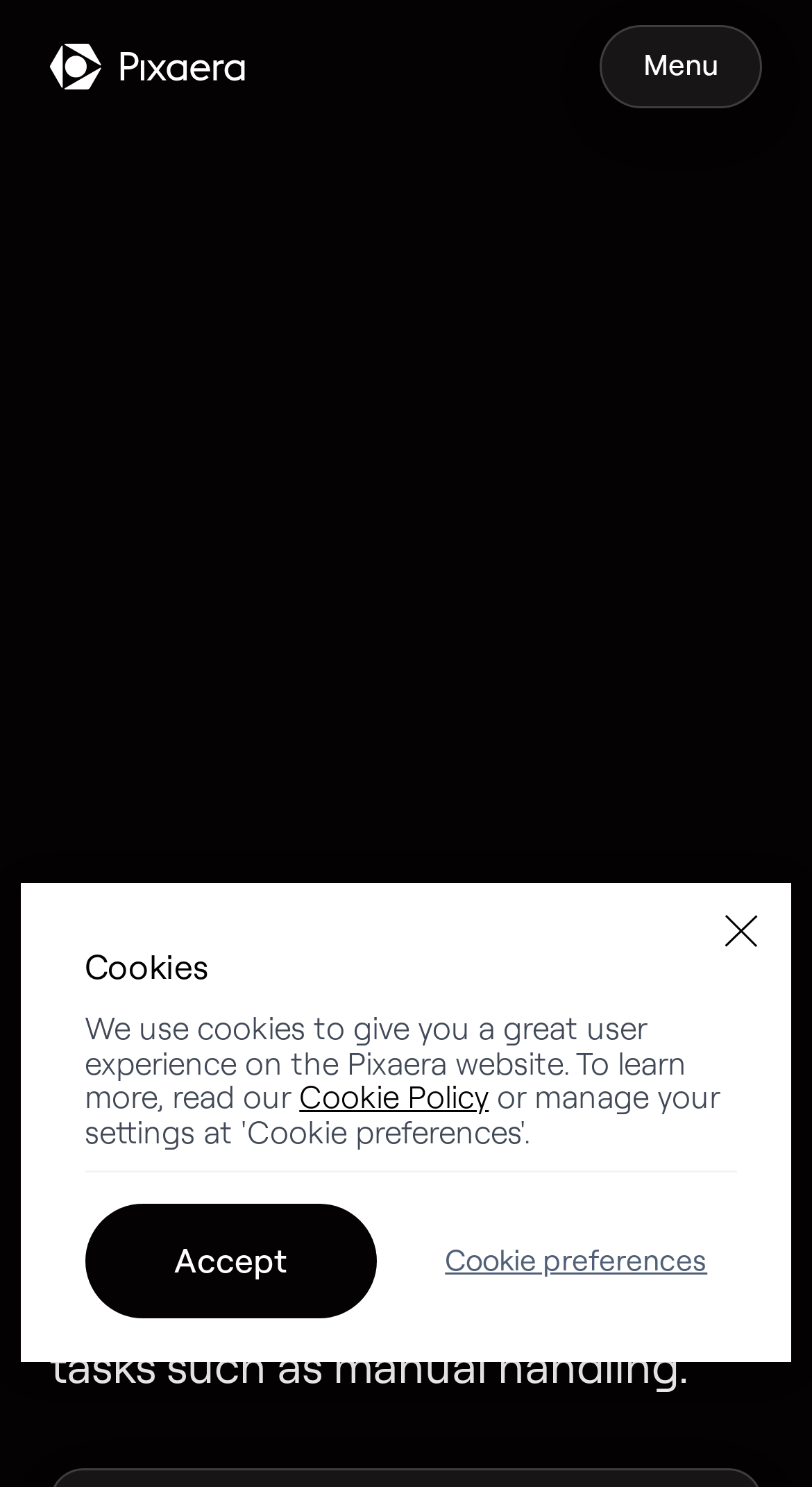Examine the image and give a thorough answer to the following question:
What is the name of the company?

I found the company name 'Pixaera' by looking at the top-left corner of the webpage, where the logo and 'Go to homepage' link are located.